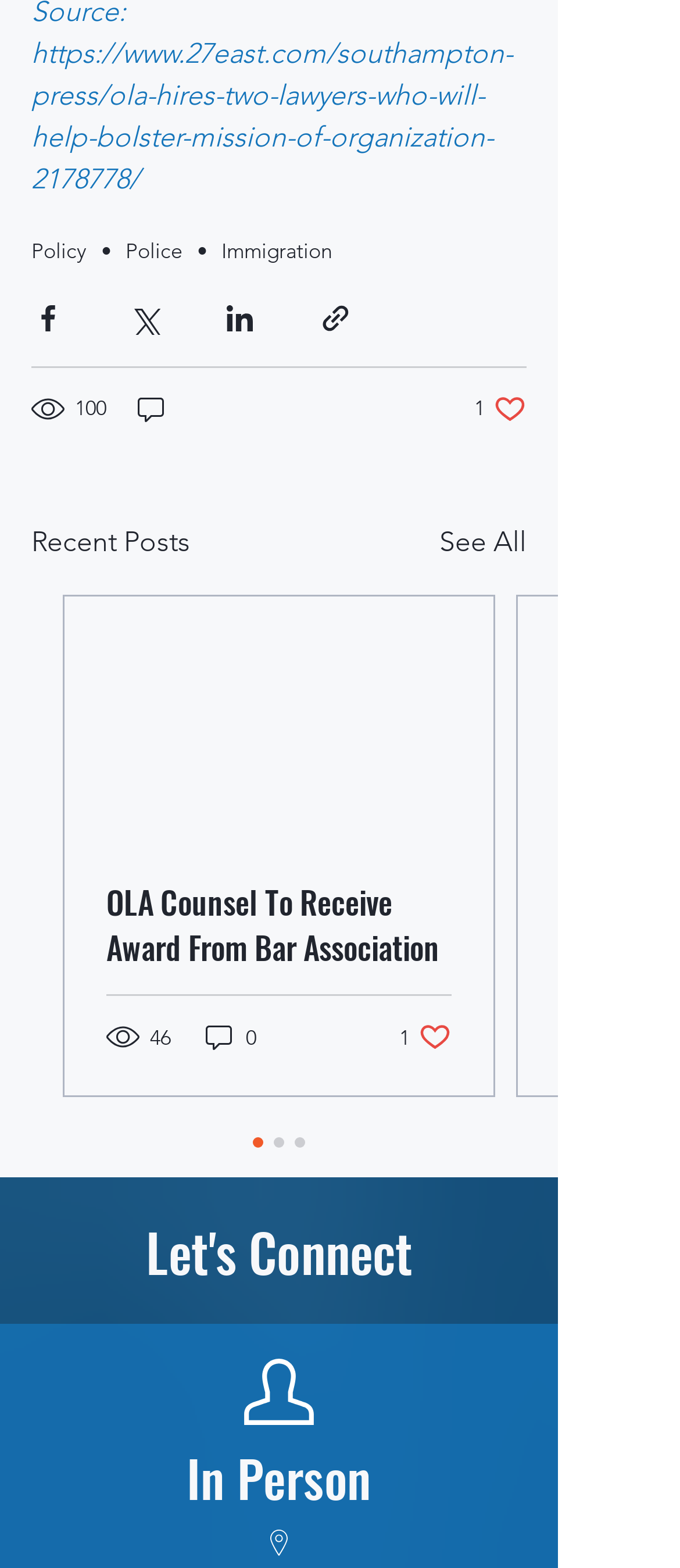What is the title of the section below the social media sharing buttons?
Examine the webpage screenshot and provide an in-depth answer to the question.

I looked at the heading element below the social media sharing buttons, and it says 'Recent Posts', which is the title of that section.